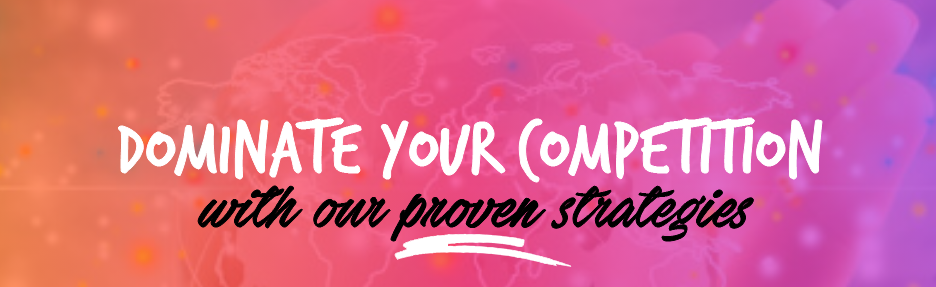Offer a detailed caption for the image presented.

The image showcases a vibrant and engaging background, featuring a world map blended with warm tones of pink and orange. Prominently displayed across this backdrop is the motivational phrase "DOMINATE YOUR COMPETITION," written in bold, eye-catching typography. Below this, the text continues with "with our proven strategies," emphasizing the effectiveness of the services offered. This visual effectively captures the essence of competitive advantage in the digital landscape, illustrating the brand's commitment to helping clients achieve online success through innovative strategies.